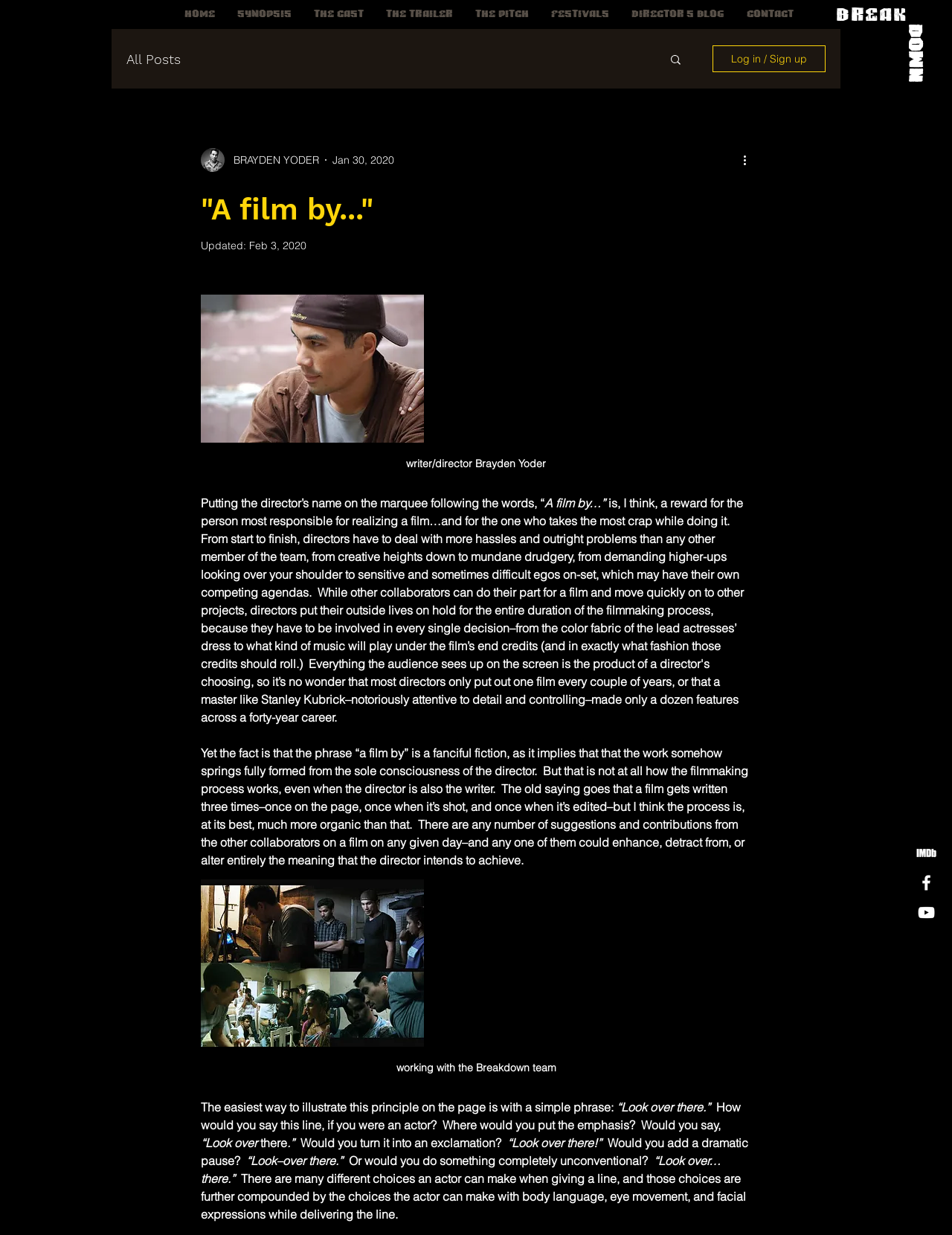Kindly determine the bounding box coordinates for the clickable area to achieve the given instruction: "Visit the Facebook page".

[0.962, 0.707, 0.984, 0.723]